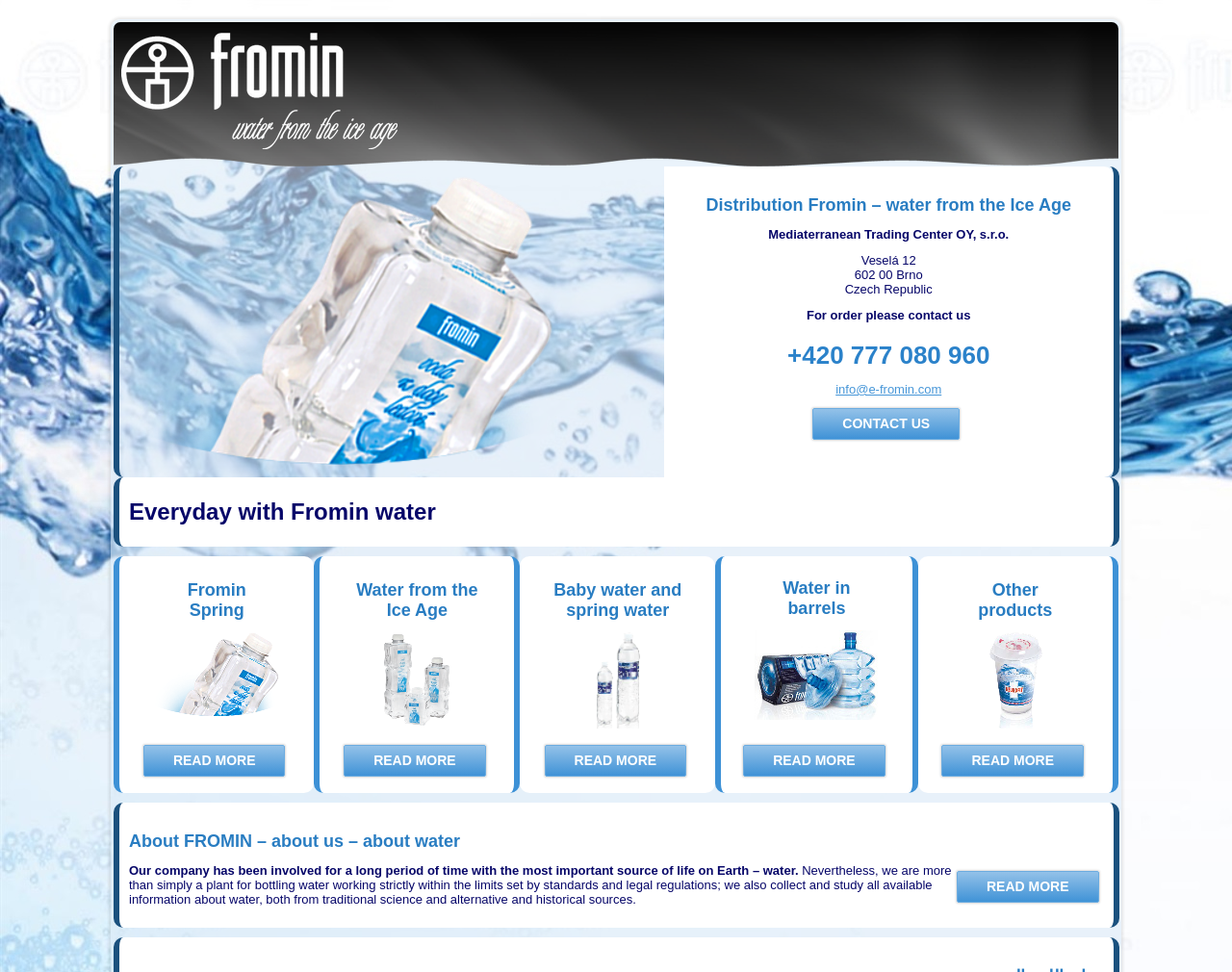Please specify the bounding box coordinates of the area that should be clicked to accomplish the following instruction: "Read more about Fromin Spring". The coordinates should consist of four float numbers between 0 and 1, i.e., [left, top, right, bottom].

[0.116, 0.766, 0.232, 0.799]